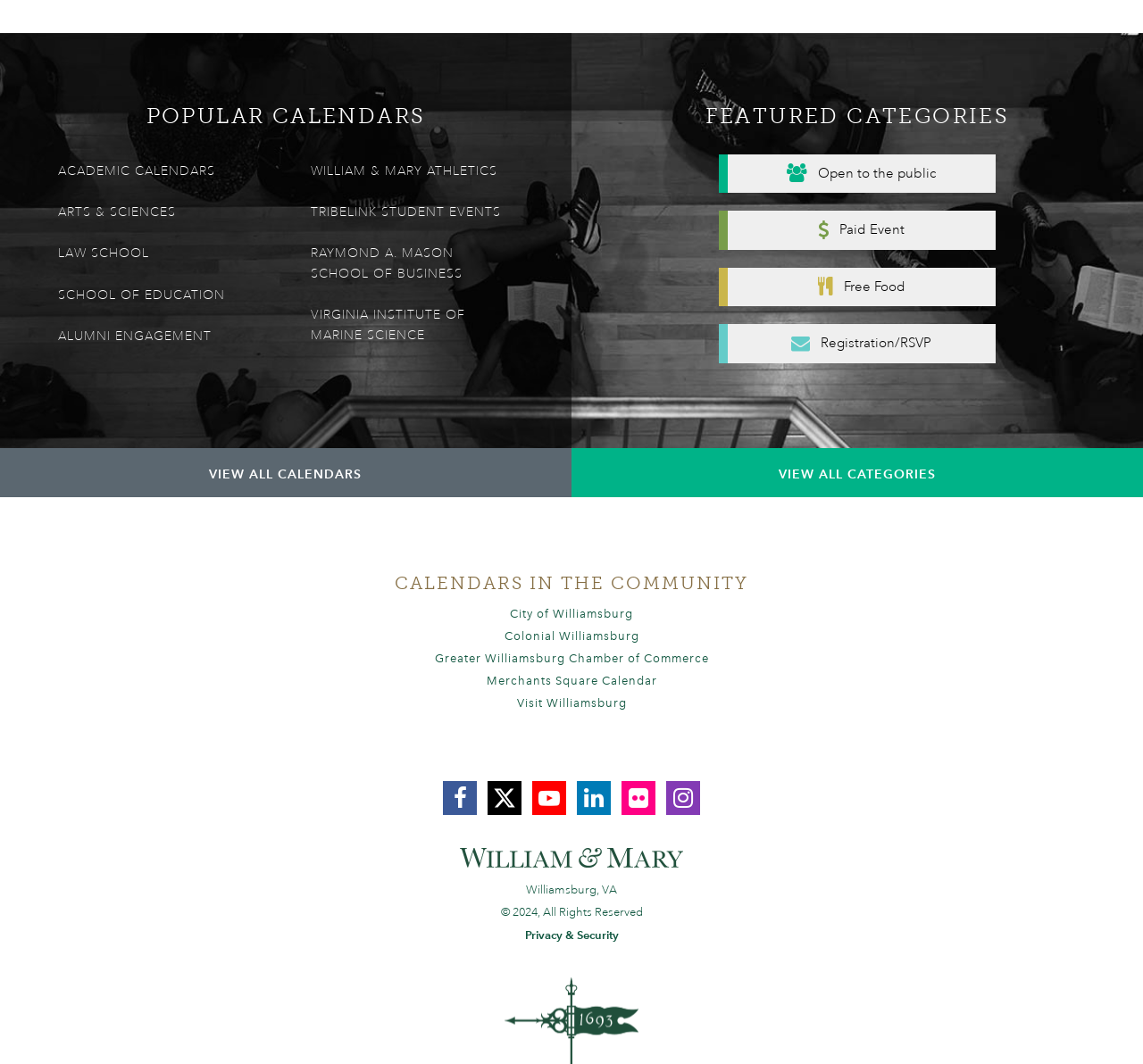Identify the bounding box coordinates of the element that should be clicked to fulfill this task: "Follow on Facebook". The coordinates should be provided as four float numbers between 0 and 1, i.e., [left, top, right, bottom].

[0.388, 0.734, 0.417, 0.766]